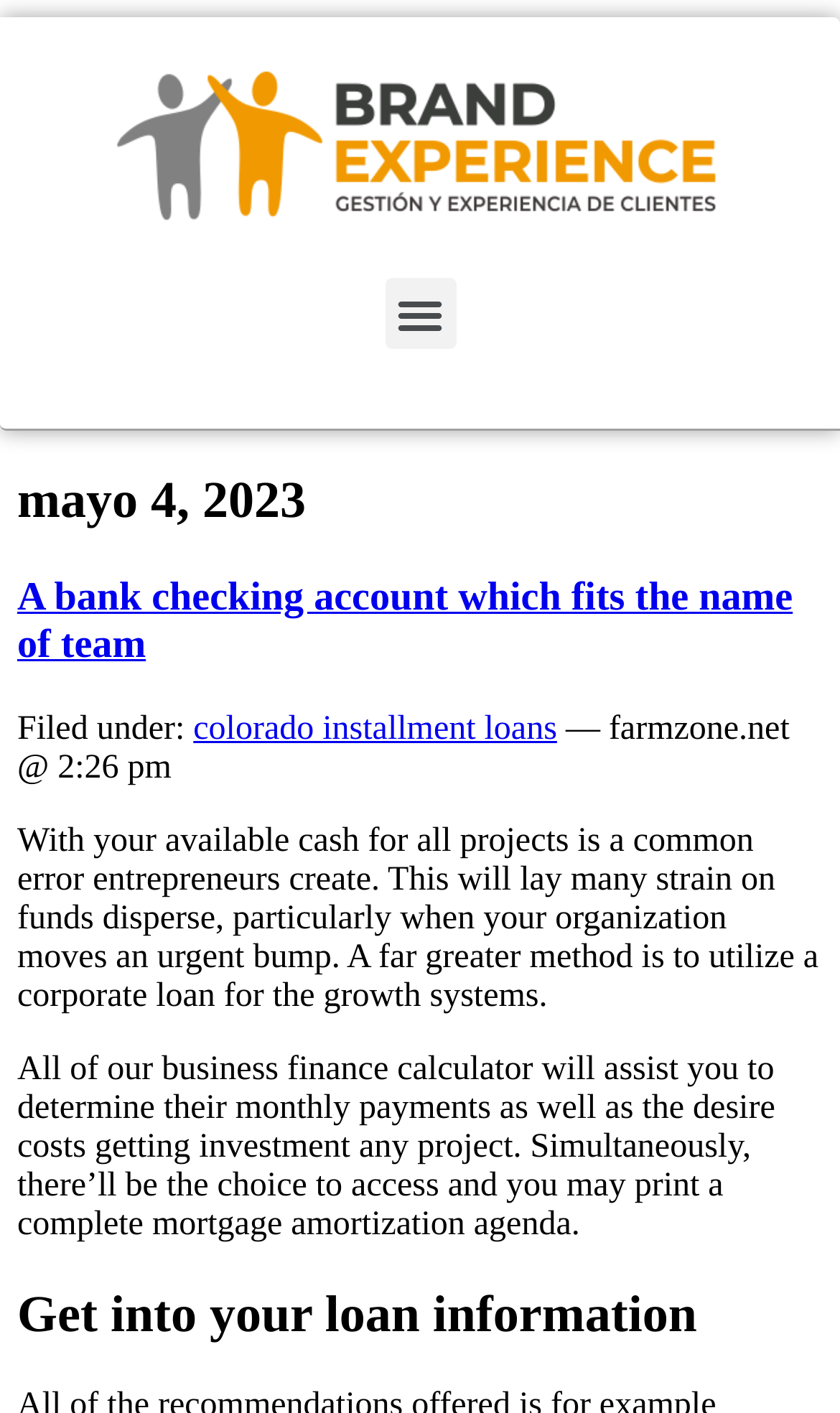Identify the bounding box for the given UI element using the description provided. Coordinates should be in the format (top-left x, top-left y, bottom-right x, bottom-right y) and must be between 0 and 1. Here is the description: Menu

[0.458, 0.197, 0.542, 0.247]